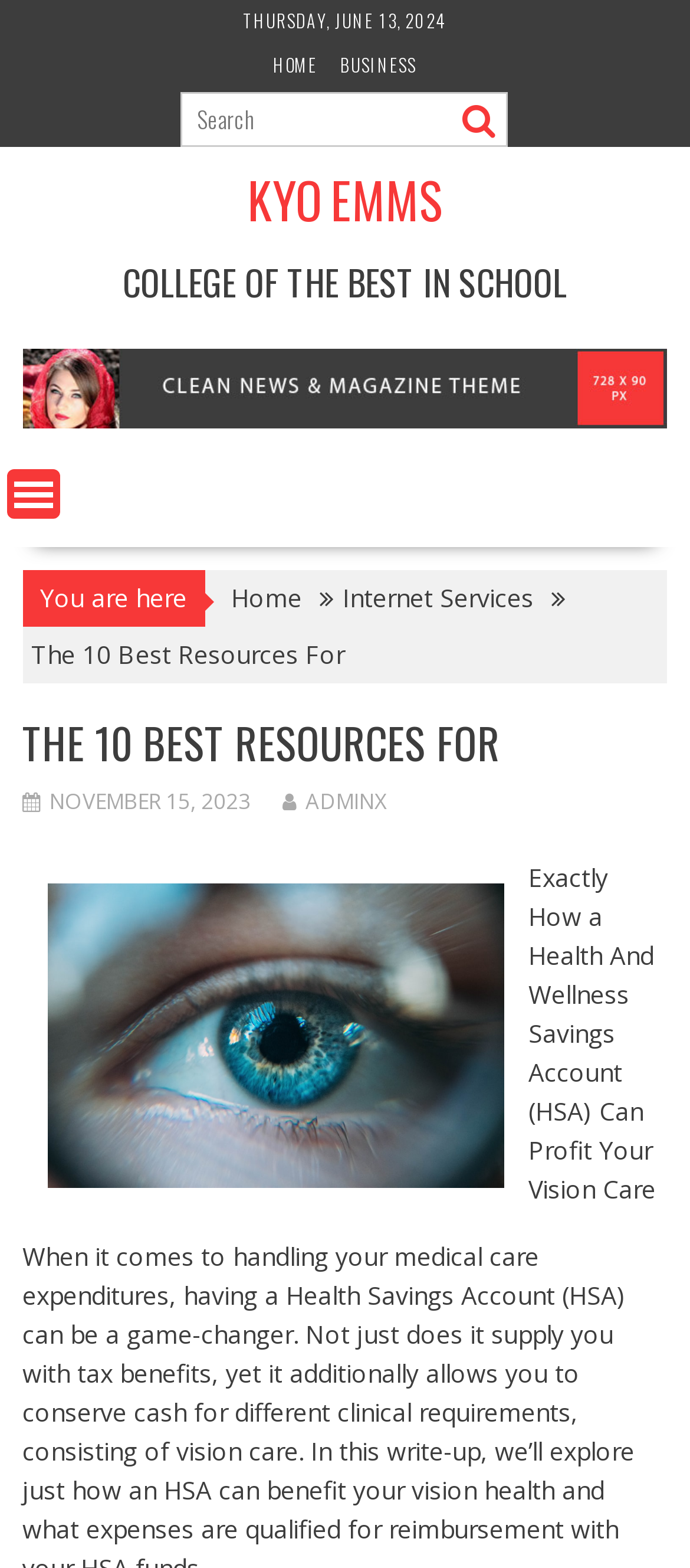Please specify the bounding box coordinates of the clickable region to carry out the following instruction: "go to home page". The coordinates should be four float numbers between 0 and 1, in the format [left, top, right, bottom].

[0.396, 0.033, 0.46, 0.05]